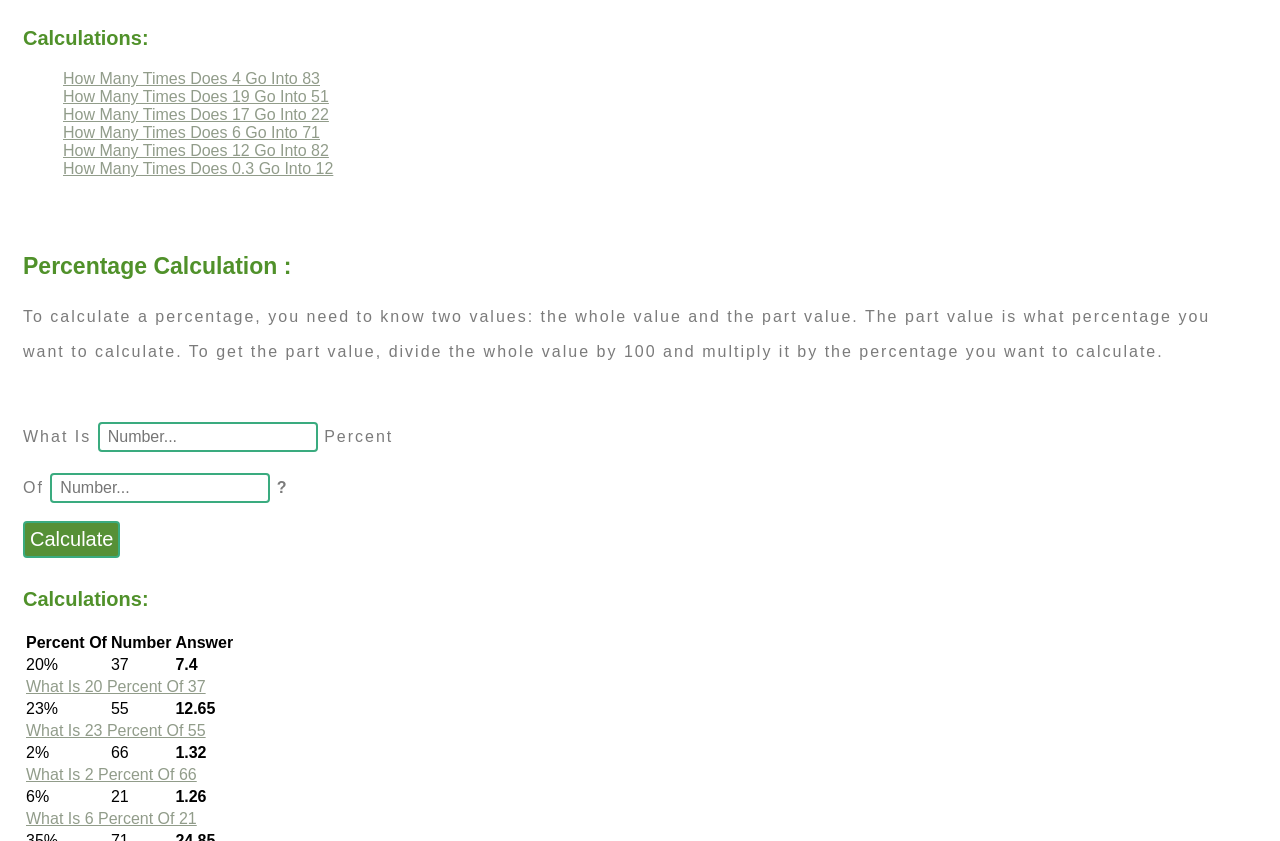Select the bounding box coordinates of the element I need to click to carry out the following instruction: "Enter a number in the 'Number...' field".

[0.076, 0.502, 0.248, 0.538]